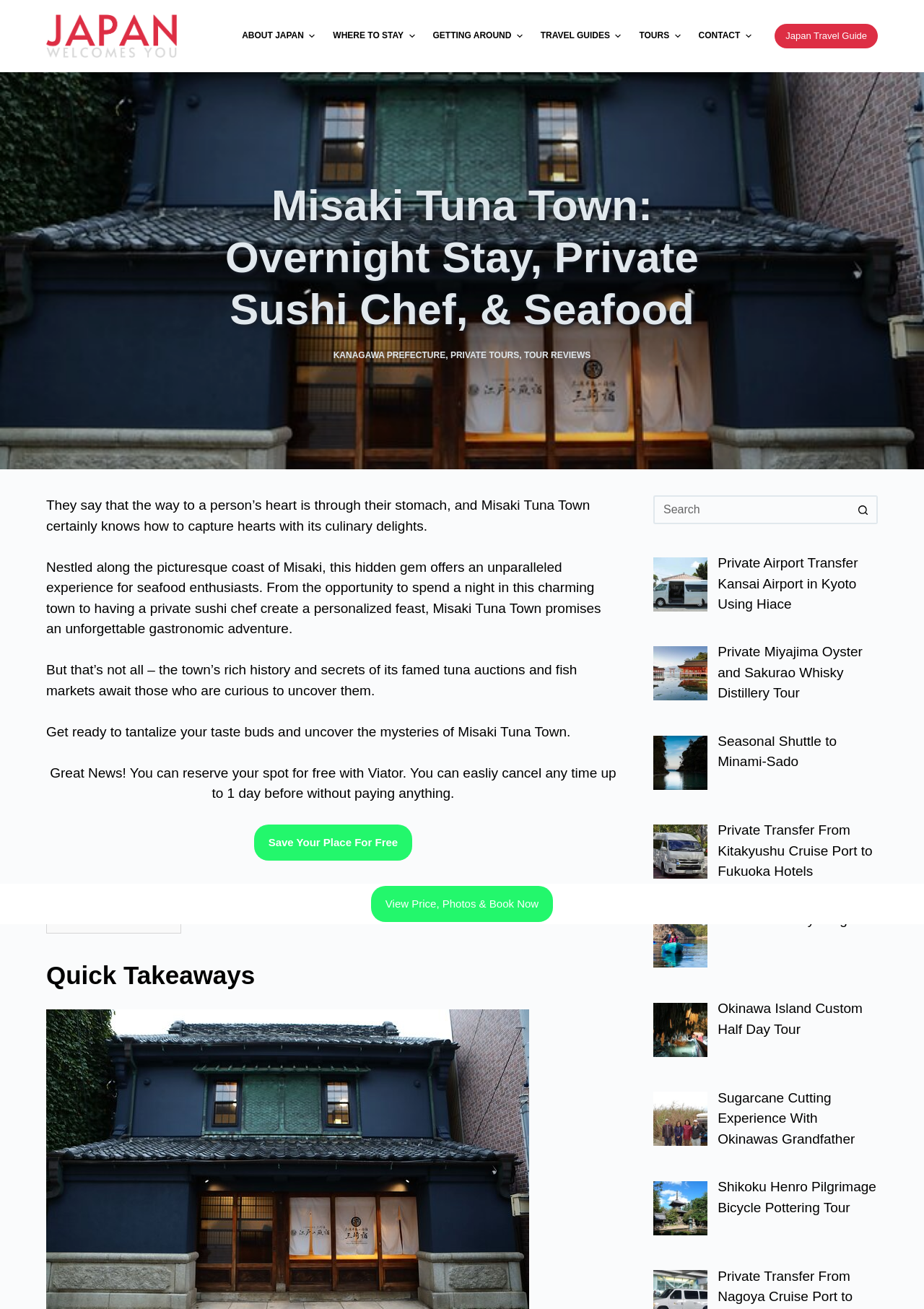Based on the element description Contact, identify the bounding box of the UI element in the given webpage screenshot. The coordinates should be in the format (top-left x, top-left y, bottom-right x, bottom-right y) and must be between 0 and 1.

[0.746, 0.019, 0.823, 0.036]